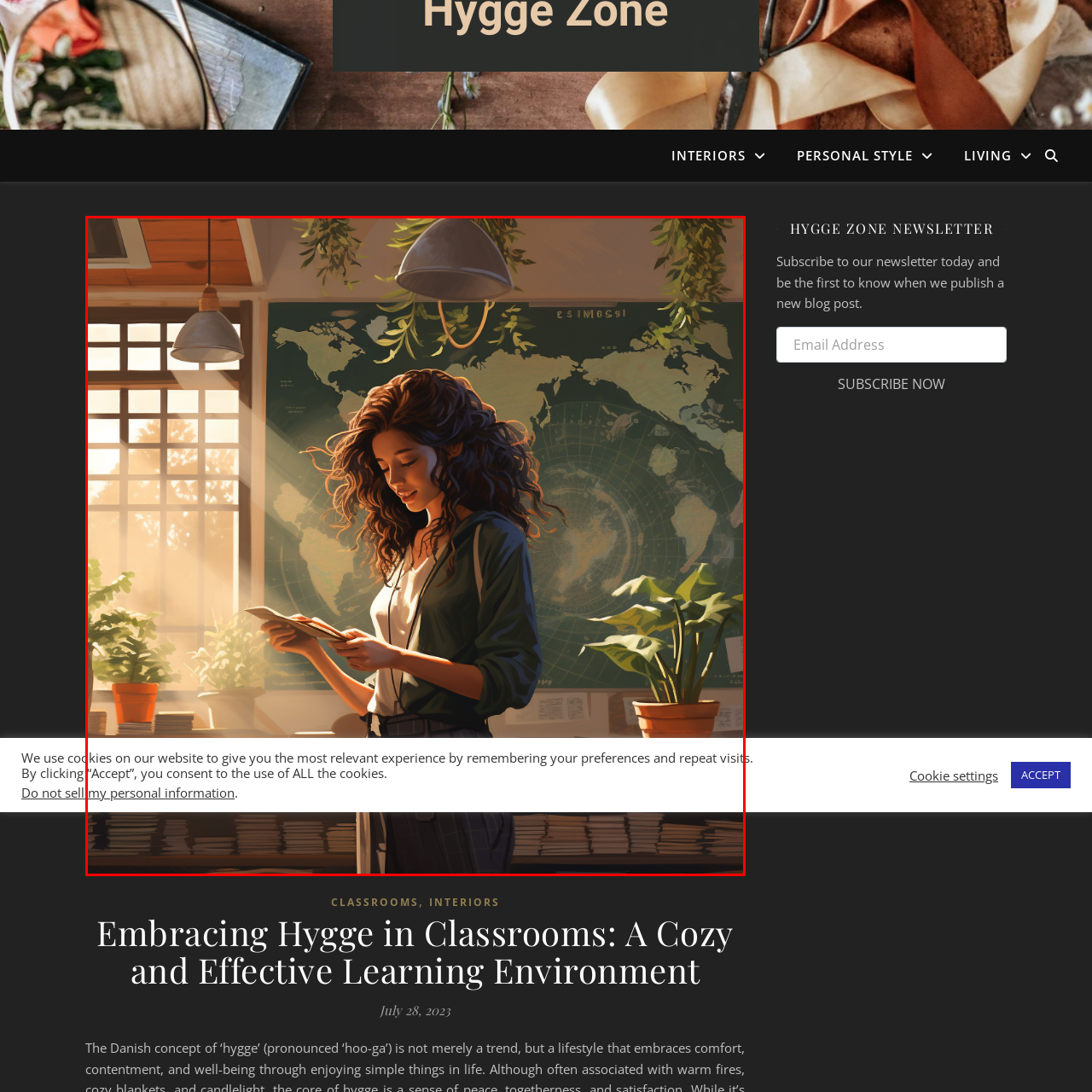What is on the wall behind the woman?
Inspect the image enclosed by the red bounding box and respond with as much detail as possible.

The backdrop of the image features a large world map adorning the wall, which adds a touch of geography and exploration to the academic environment.